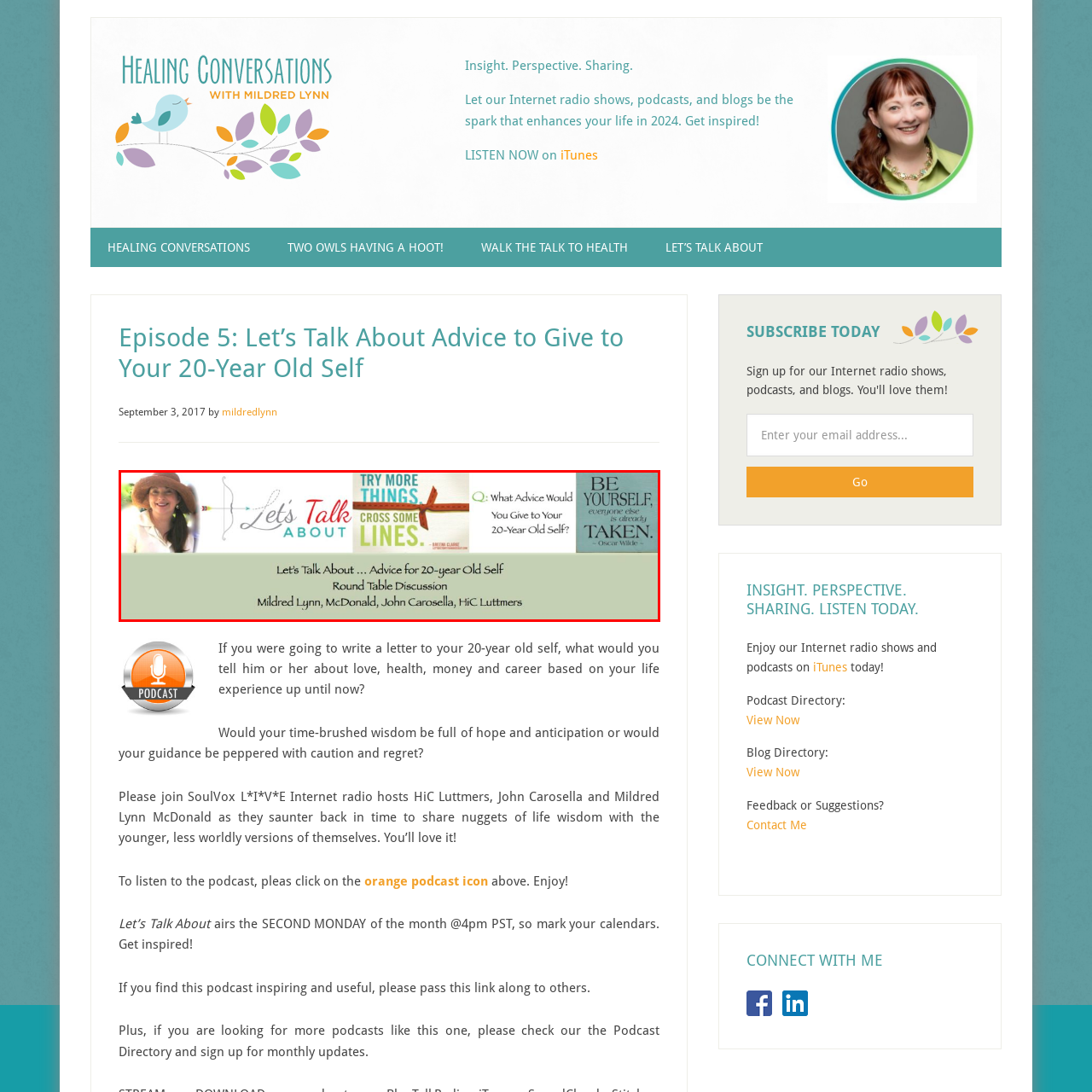Look closely at the zone within the orange frame and give a detailed answer to the following question, grounding your response on the visual details: 
Who are the hosts of the round table discussion?

The hosts of the round table discussion are prominently featured on the banner, and their names are listed as Mildred Lynn McDonald, John Carosella, and HiC Luttmers, who will guide the listeners through the discussion.